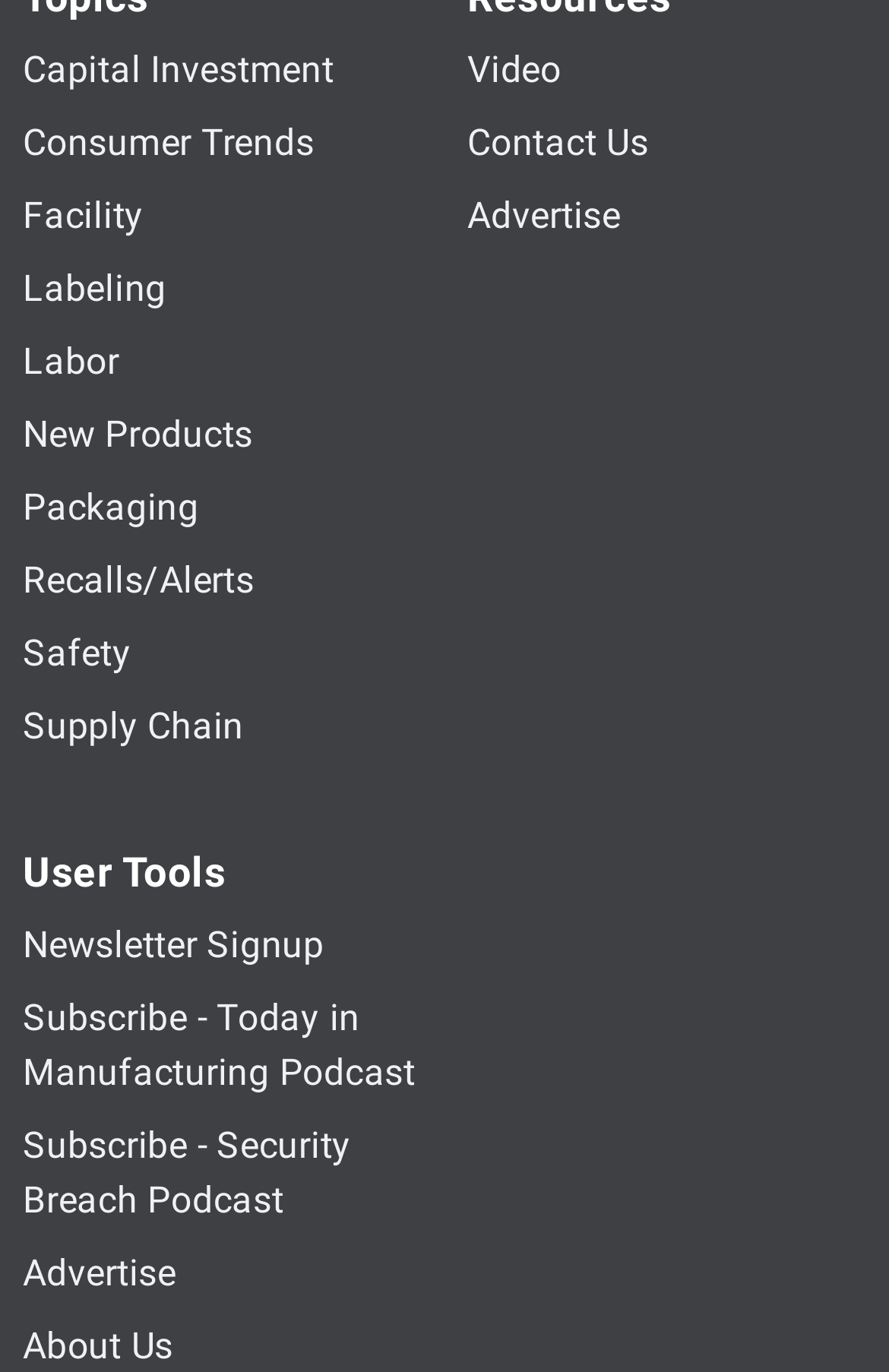Find the UI element described as: "Subscribe - Security Breach Podcast" and predict its bounding box coordinates. Ensure the coordinates are four float numbers between 0 and 1, [left, top, right, bottom].

[0.026, 0.818, 0.395, 0.89]